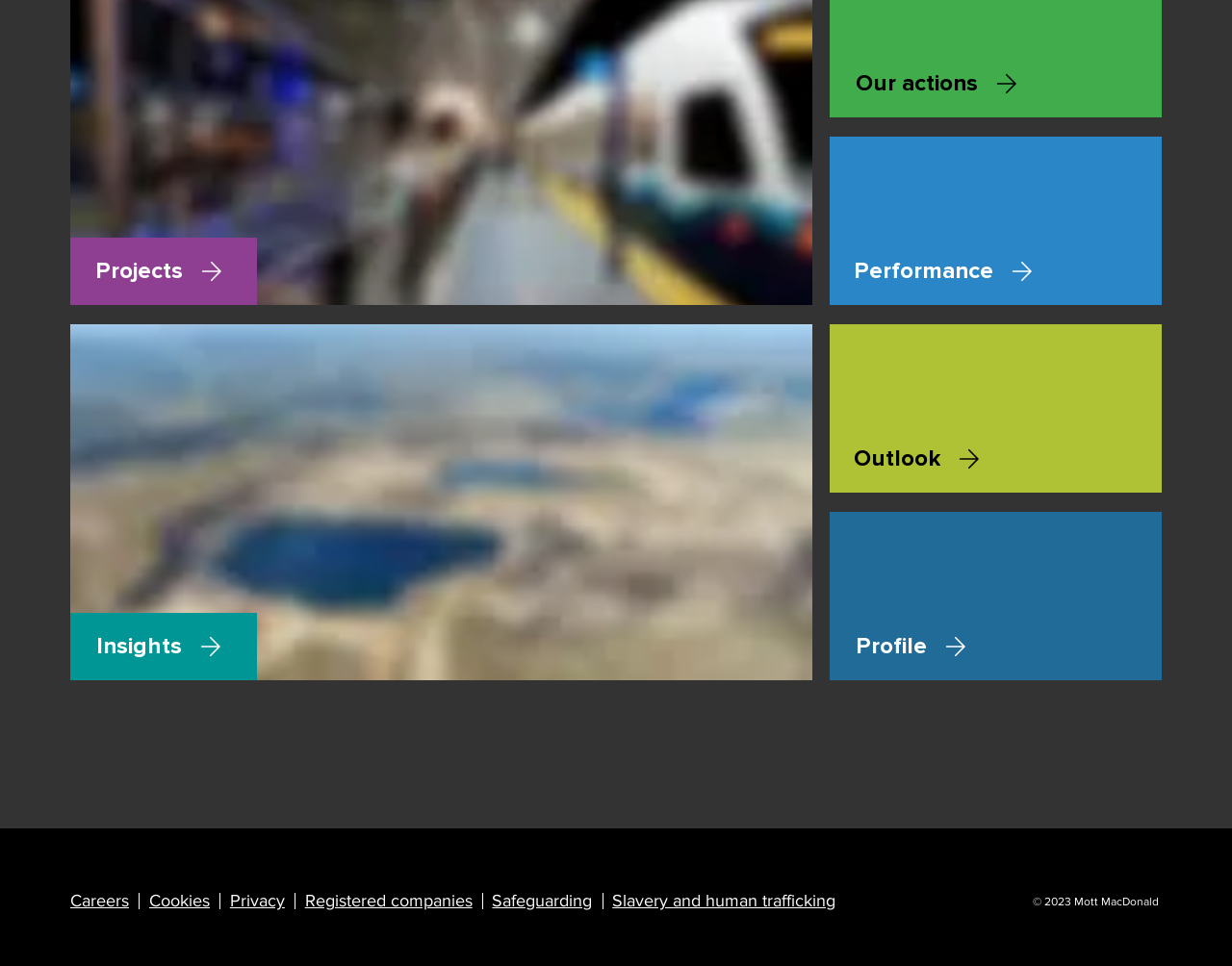What is the company's focus on?
Could you answer the question with a detailed and thorough explanation?

The link 'Our regional and sector focus' is present under the 'Outlook' section, which implies that the company's focus is on regional and sector aspects.